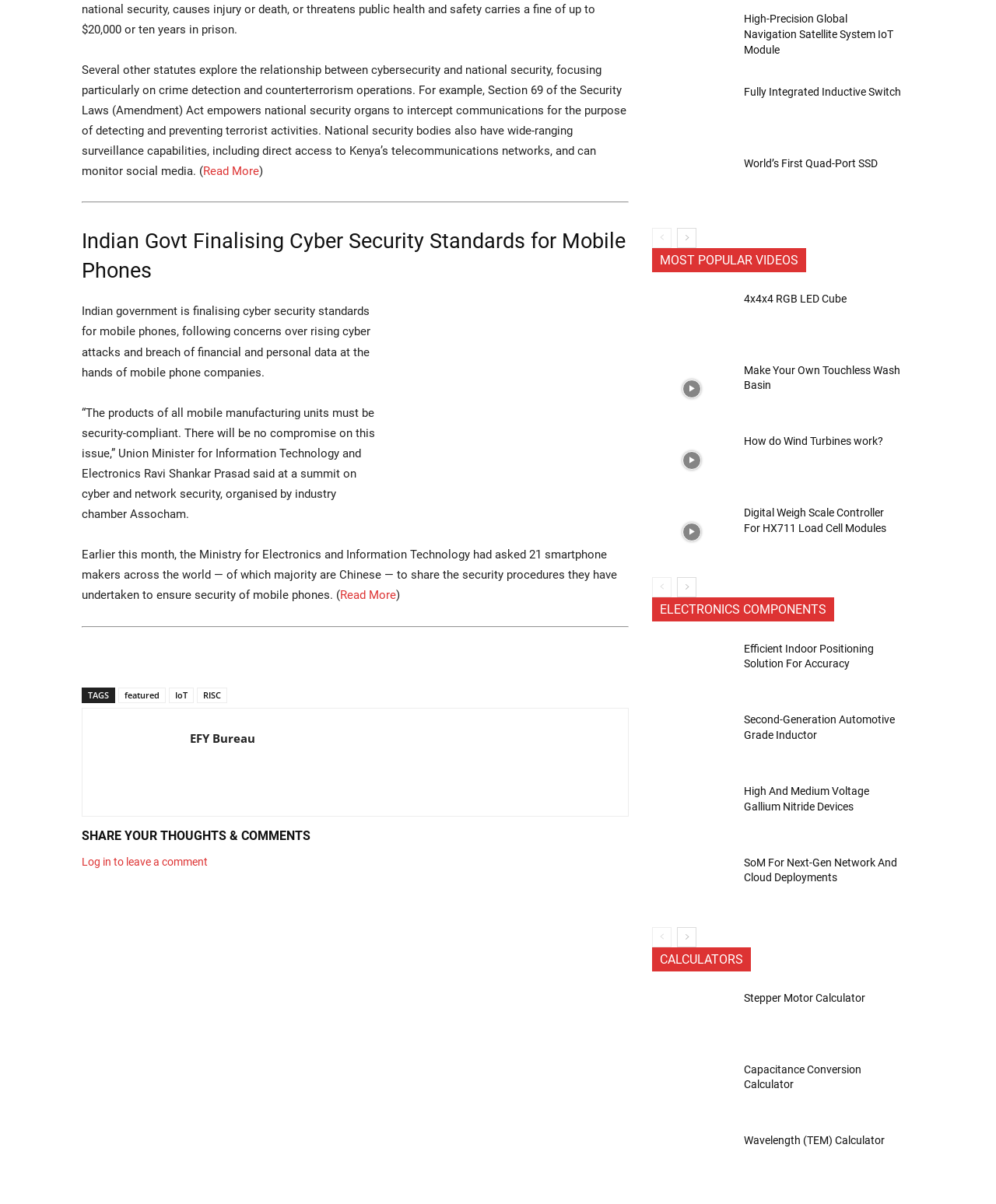What is the purpose of the 'Read More' link?
Answer the question with a single word or phrase, referring to the image.

To read more about the article